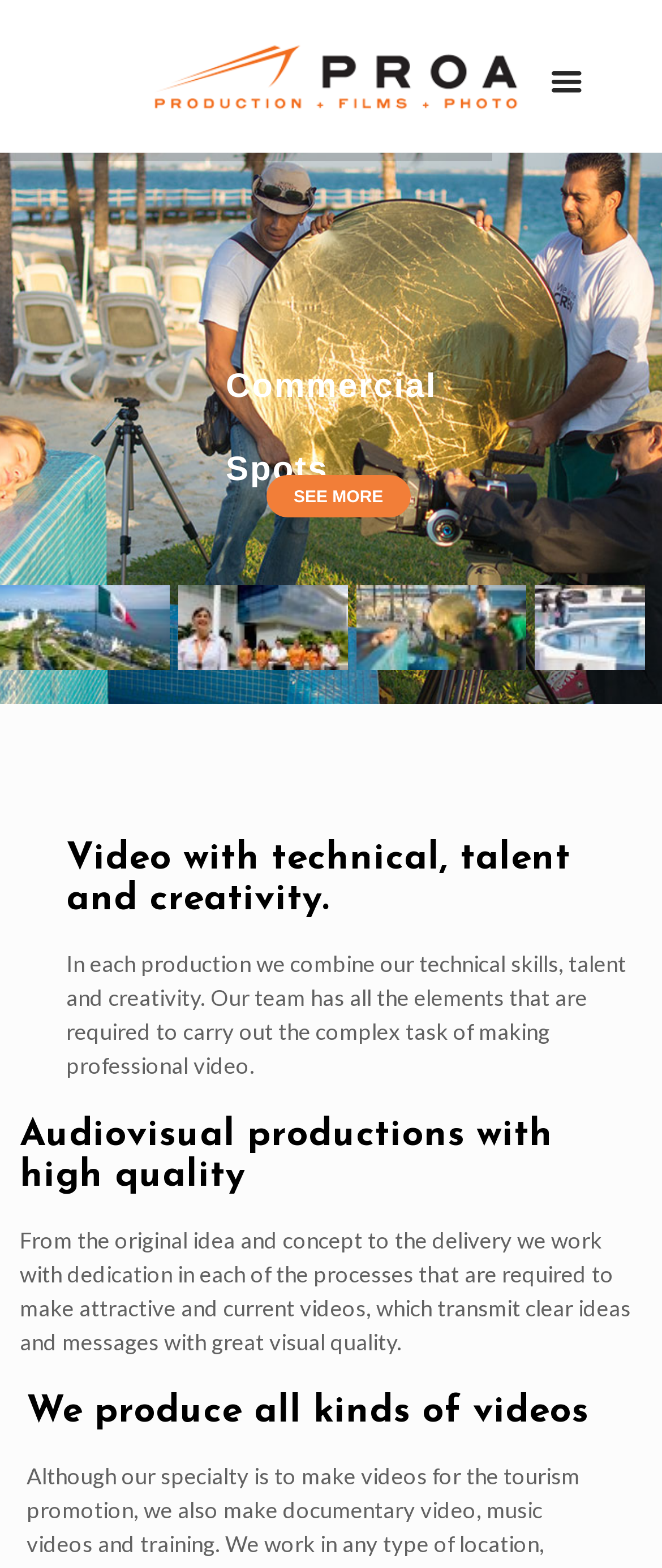Refer to the screenshot and give an in-depth answer to this question: How does the company approach video production?

The company approaches video production by combining technical skills, talent, and creativity, as stated in the heading 'Video with technical, talent and creativity' and also implied by the emphasis on these elements throughout the webpage.